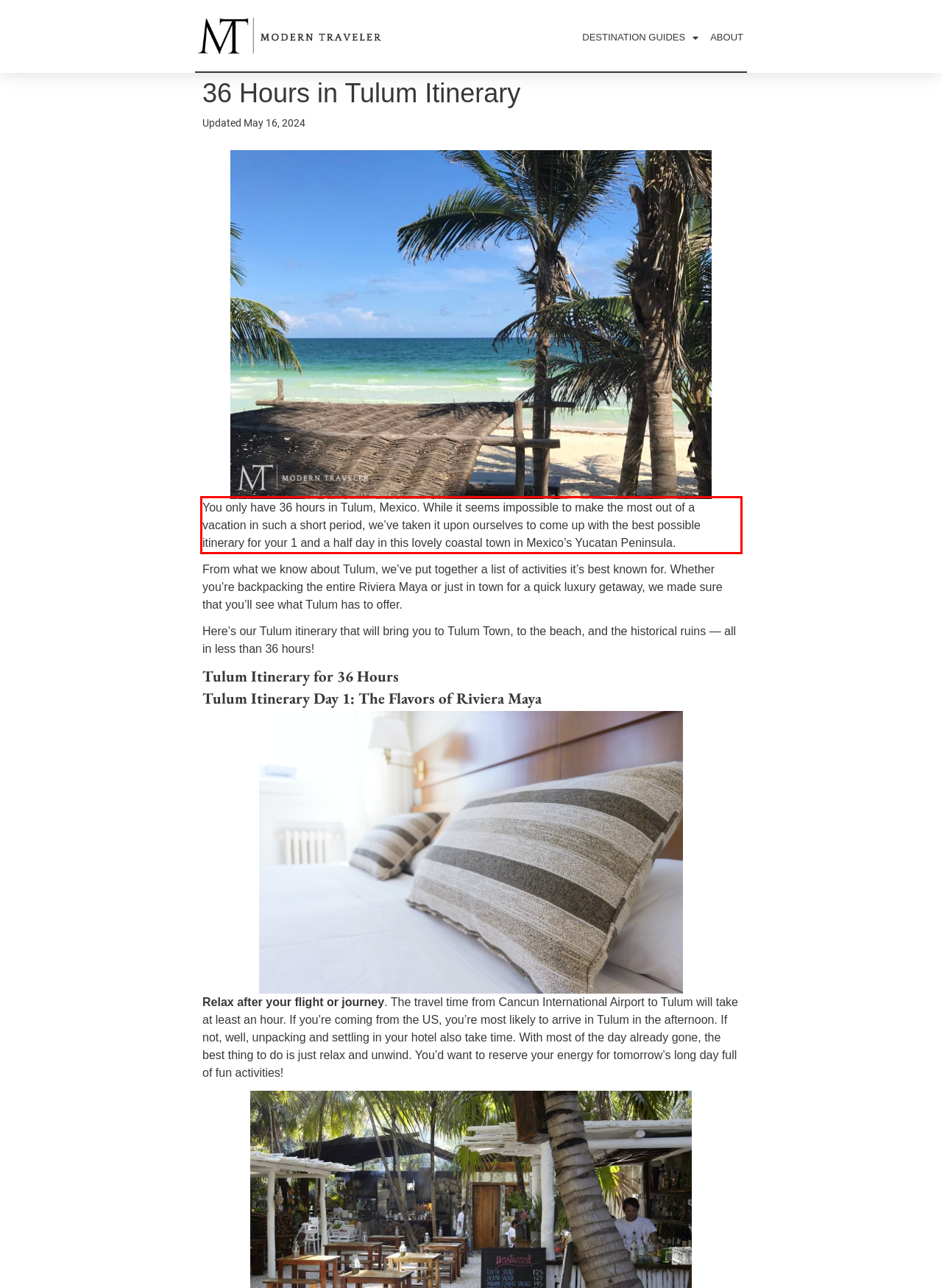Please perform OCR on the text content within the red bounding box that is highlighted in the provided webpage screenshot.

You only have 36 hours in Tulum, Mexico. While it seems impossible to make the most out of a vacation in such a short period, we’ve taken it upon ourselves to come up with the best possible itinerary for your 1 and a half day in this lovely coastal town in Mexico’s Yucatan Peninsula.